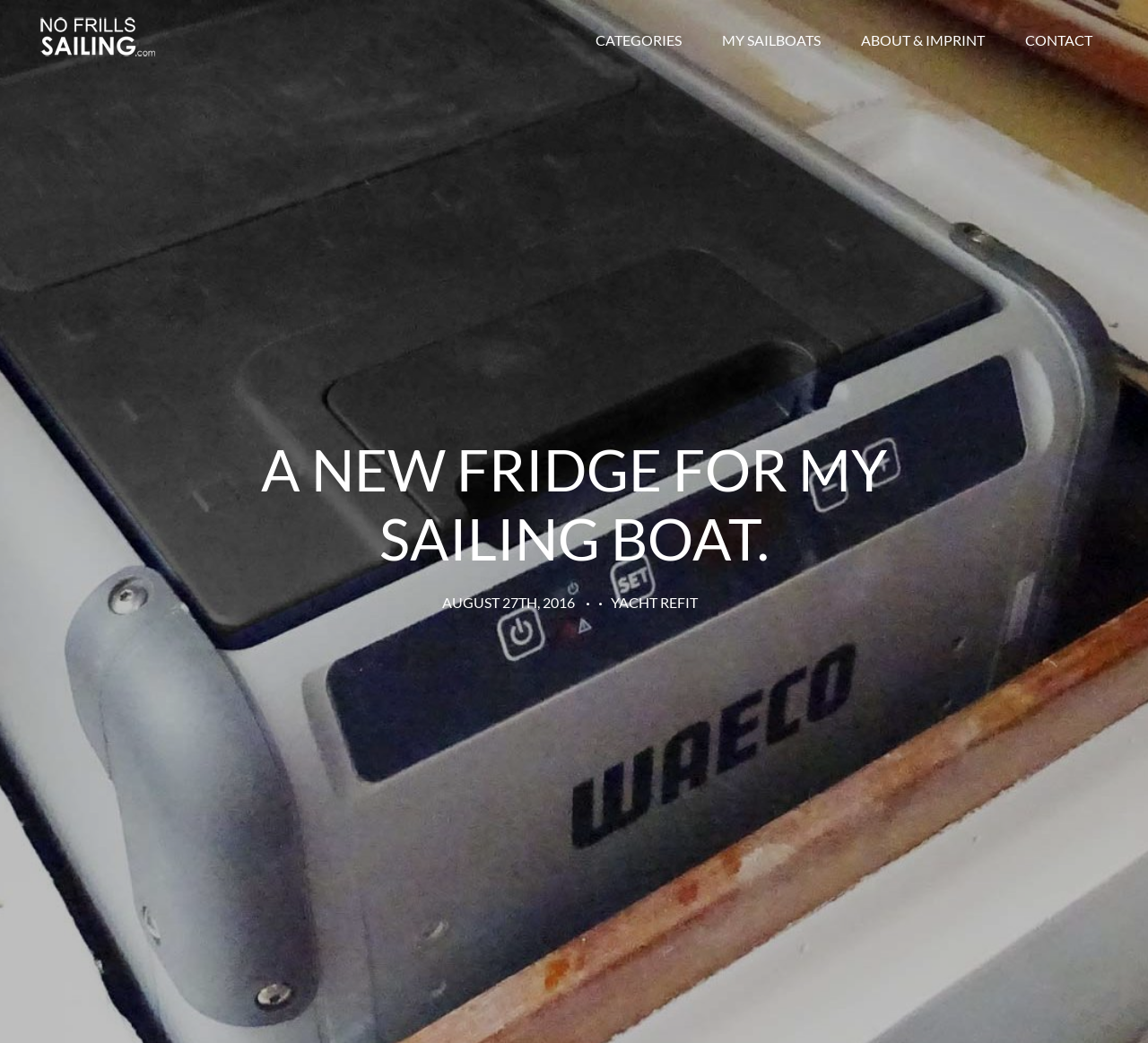What is the category of the article?
Give a one-word or short-phrase answer derived from the screenshot.

YACHT REFIT